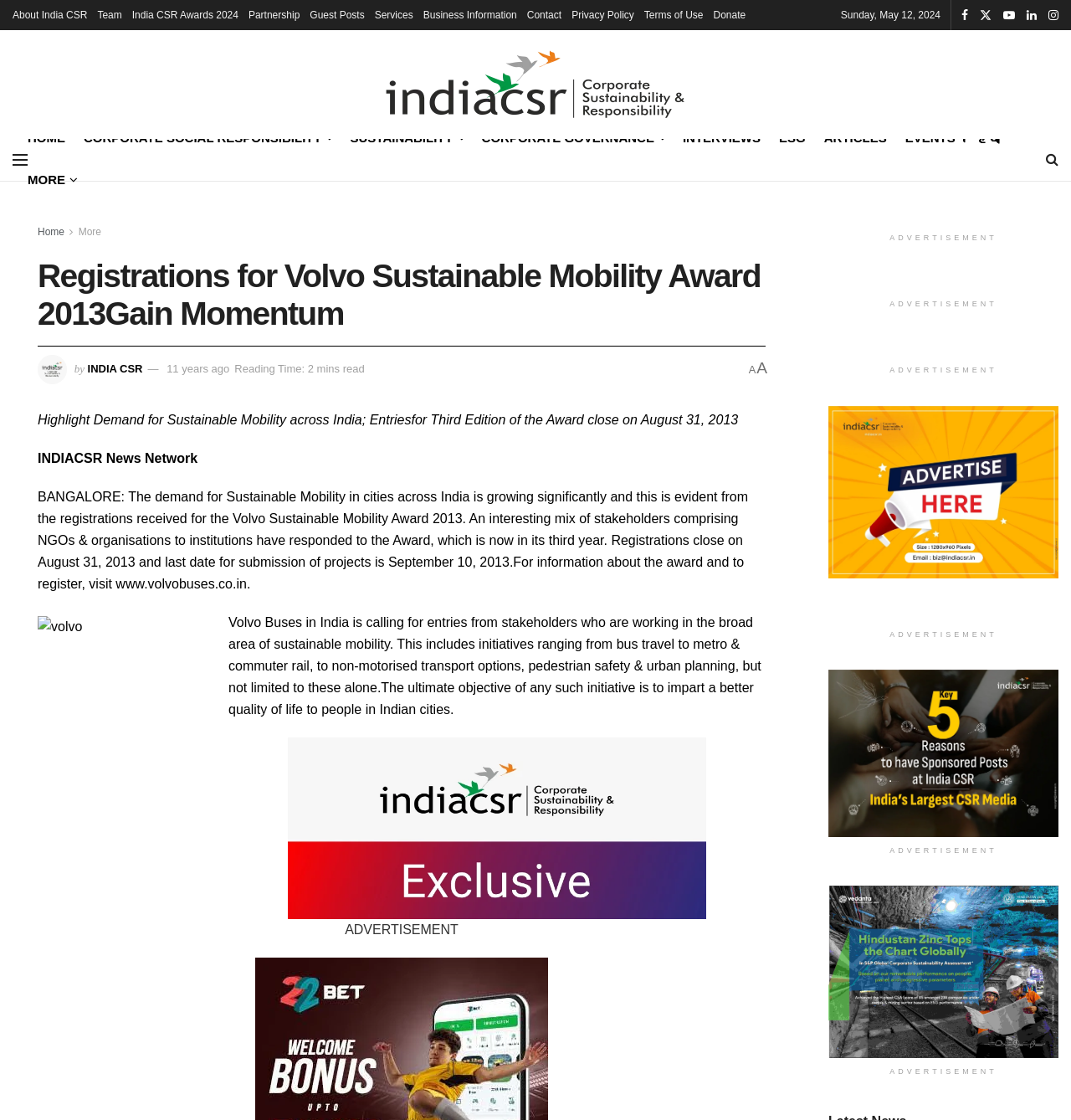What is the name of the company calling for entries for the award?
Using the picture, provide a one-word or short phrase answer.

Volvo Buses in India